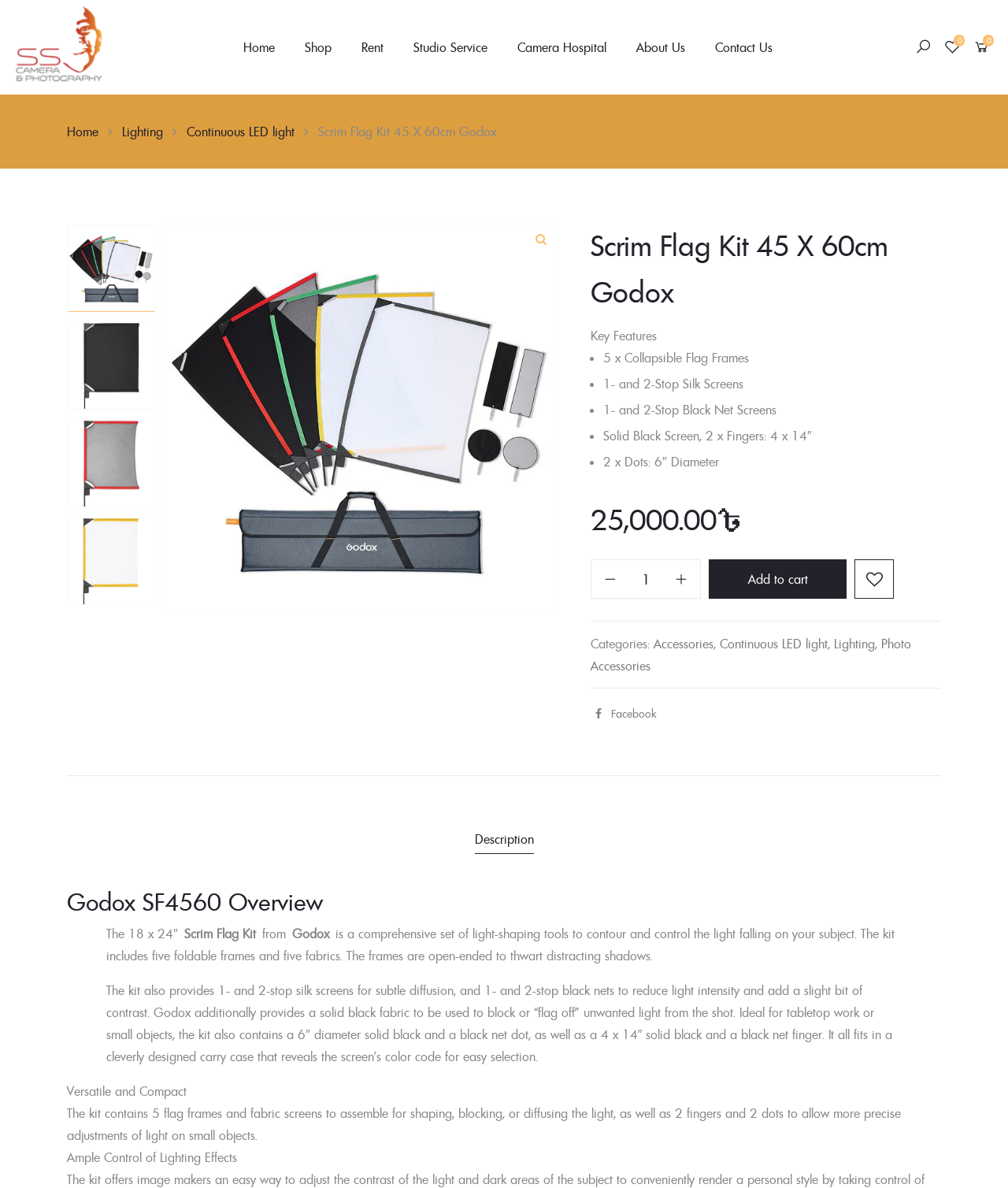Using a single word or phrase, answer the following question: 
What is the price of the Scrim Flag Kit?

25,000.00